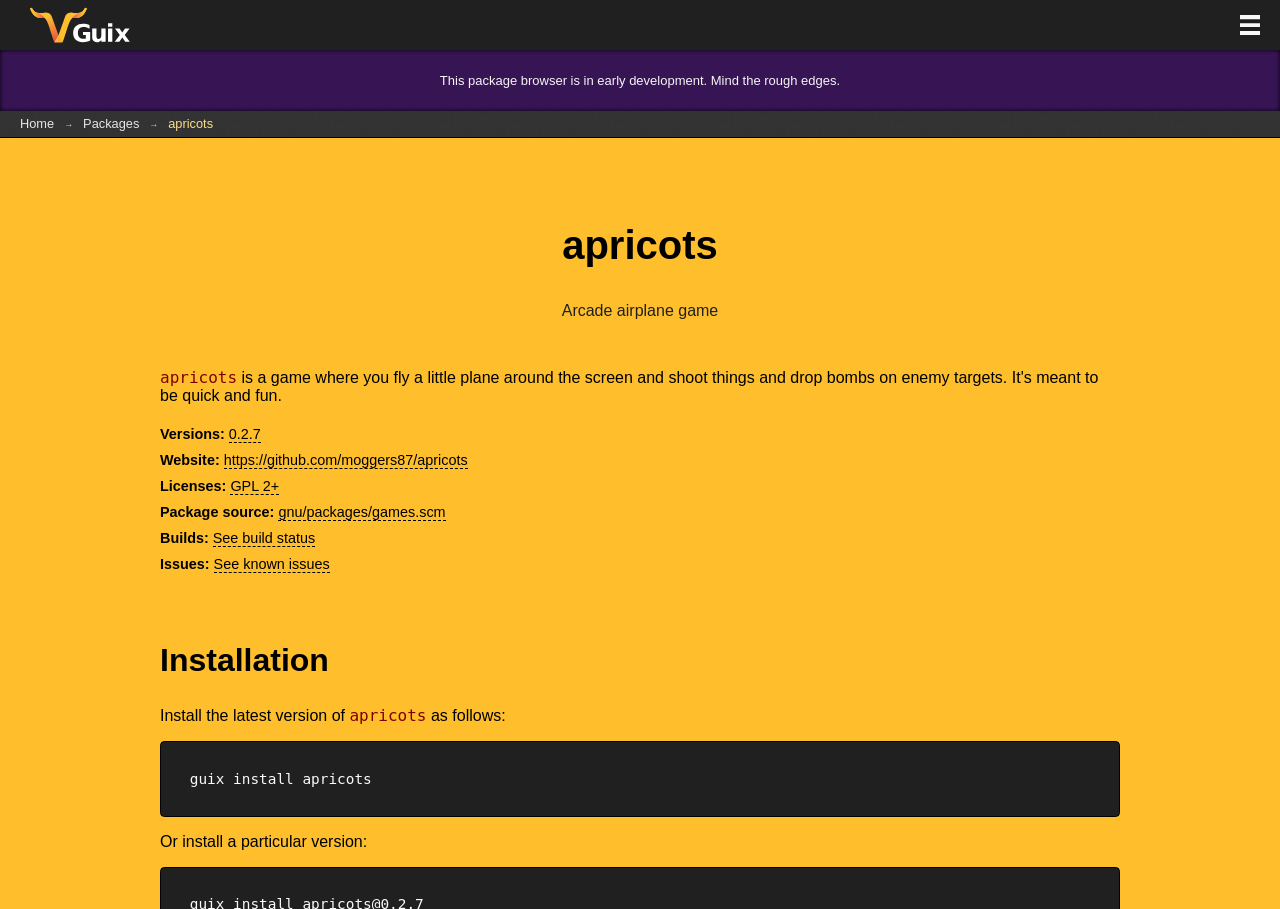Please provide the bounding box coordinates for the element that needs to be clicked to perform the following instruction: "Search for a product". The coordinates should be given as four float numbers between 0 and 1, i.e., [left, top, right, bottom].

None